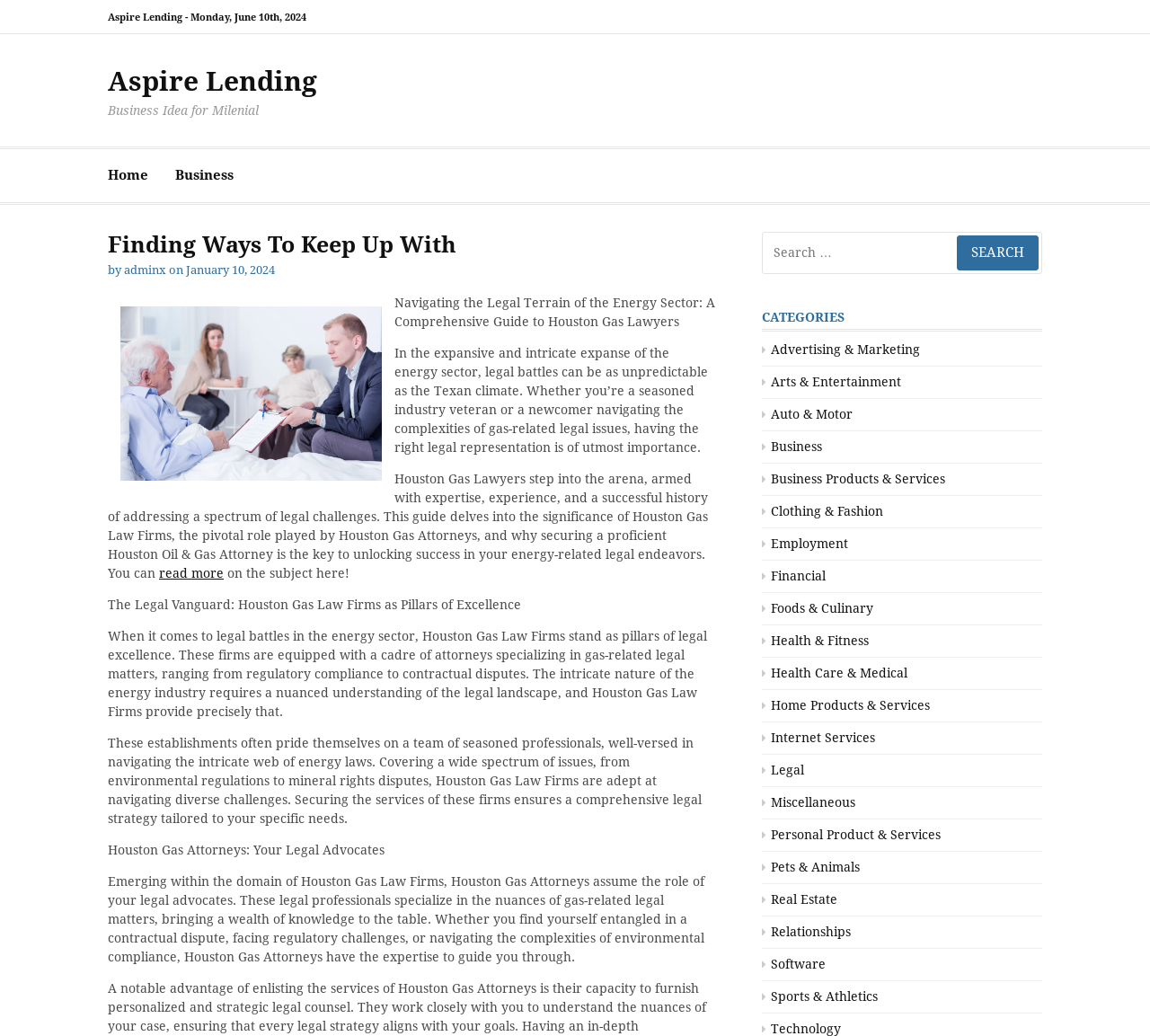Could you locate the bounding box coordinates for the section that should be clicked to accomplish this task: "Click on the 'Home' link".

[0.094, 0.144, 0.129, 0.195]